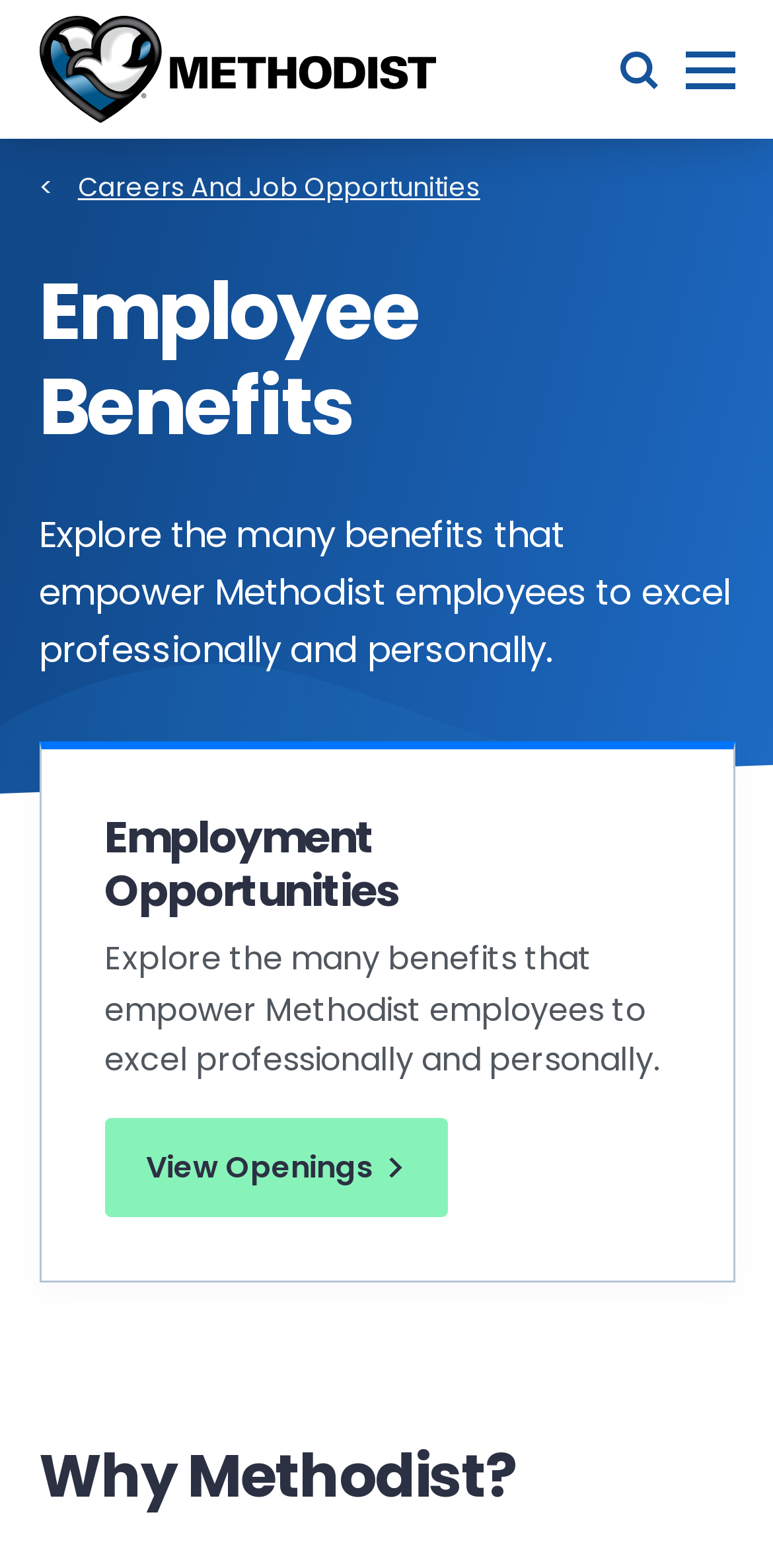Please use the details from the image to answer the following question comprehensively:
What is the relationship between Methodist Health System and the employee benefits?

Based on the webpage content, it appears that Methodist Health System is the organization offering the employee benefits, as indicated by the link 'Methodist Health System' and the context of the webpage.